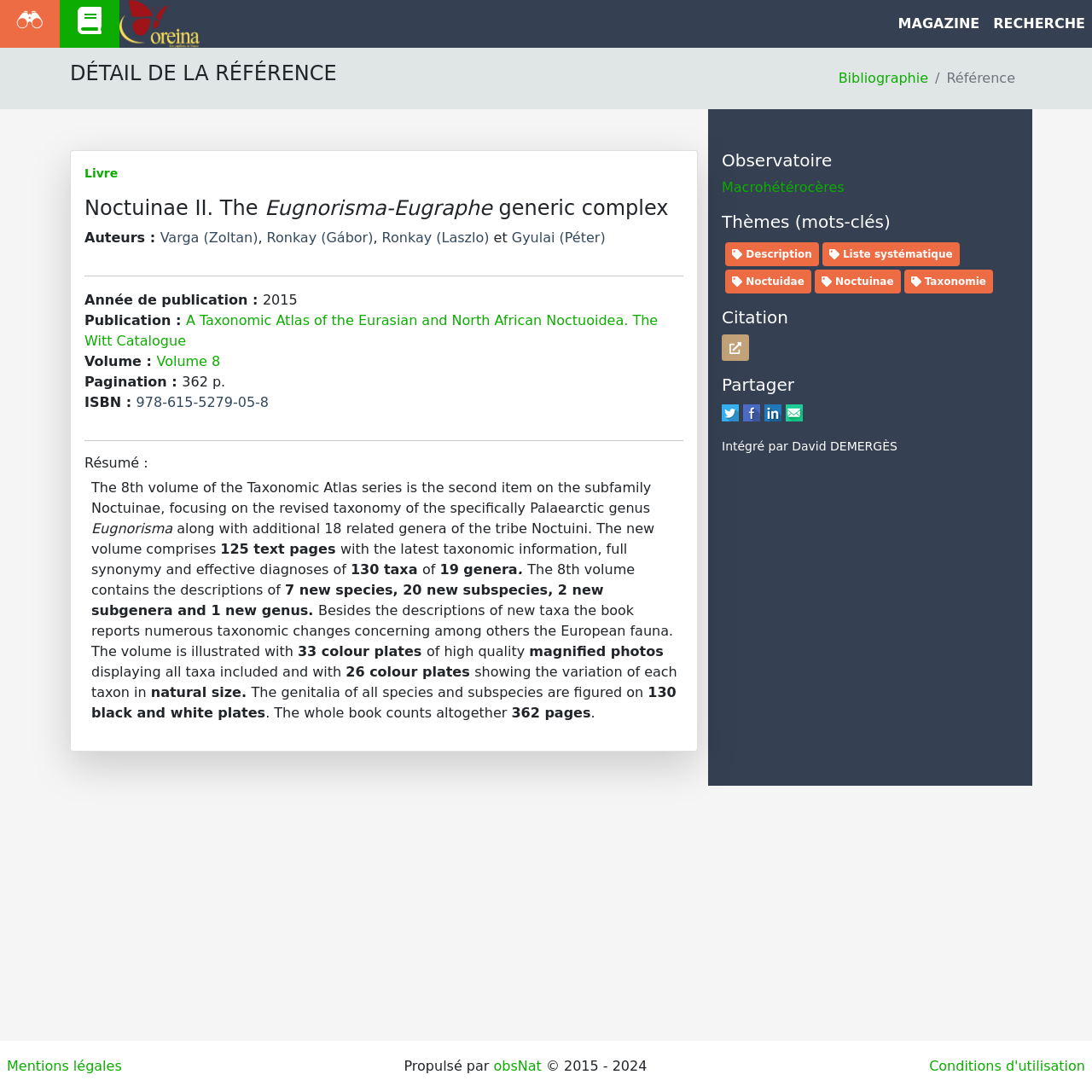Locate the bounding box coordinates of the area that needs to be clicked to fulfill the following instruction: "View the details of the reference". The coordinates should be in the format of four float numbers between 0 and 1, namely [left, top, right, bottom].

[0.064, 0.056, 0.936, 0.079]